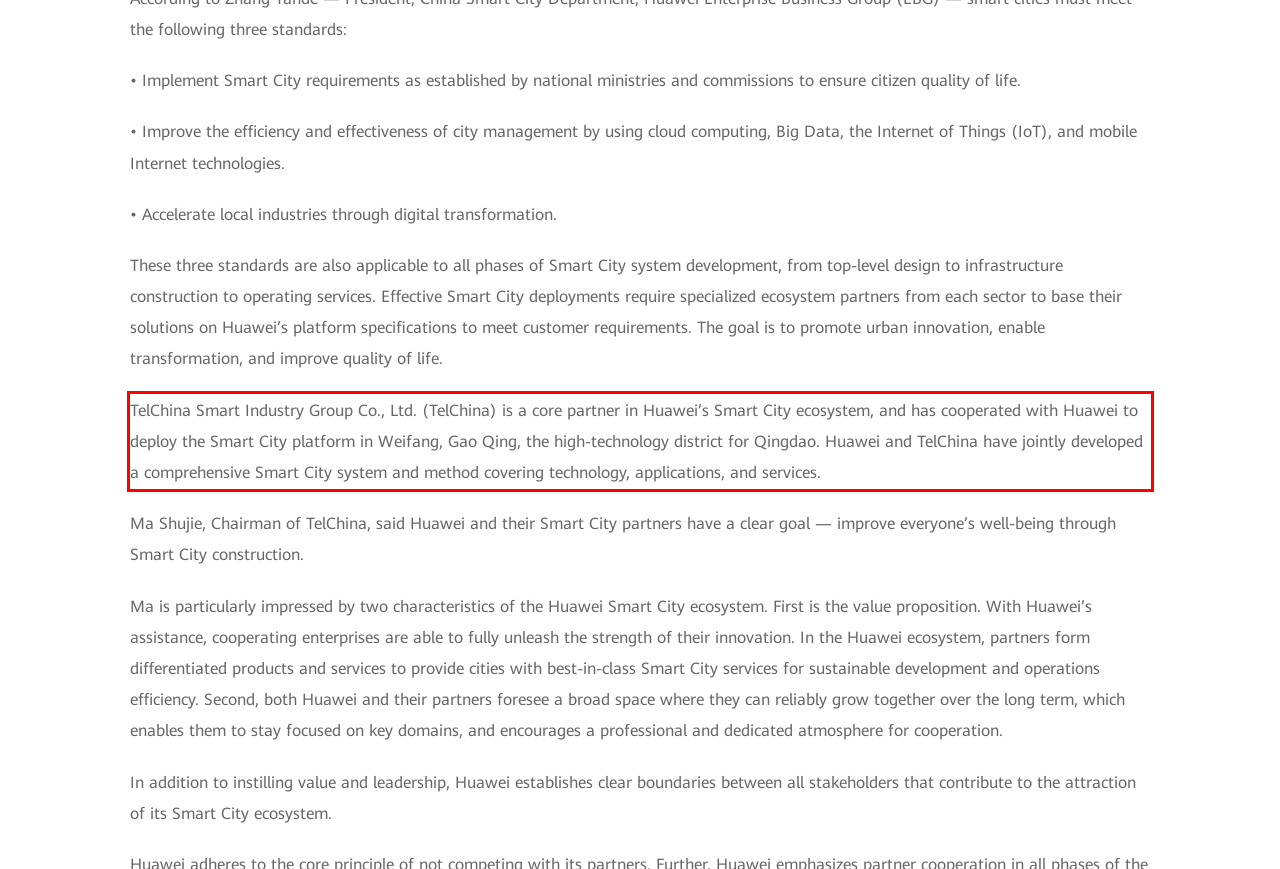Please examine the webpage screenshot and extract the text within the red bounding box using OCR.

TelChina Smart Industry Group Co., Ltd. (TelChina) is a core partner in Huawei’s Smart City ecosystem, and has cooperated with Huawei to deploy the Smart City platform in Weifang, Gao Qing, the high-technology district for Qingdao. Huawei and TelChina have jointly developed a comprehensive Smart City system and method covering technology, applications, and services.